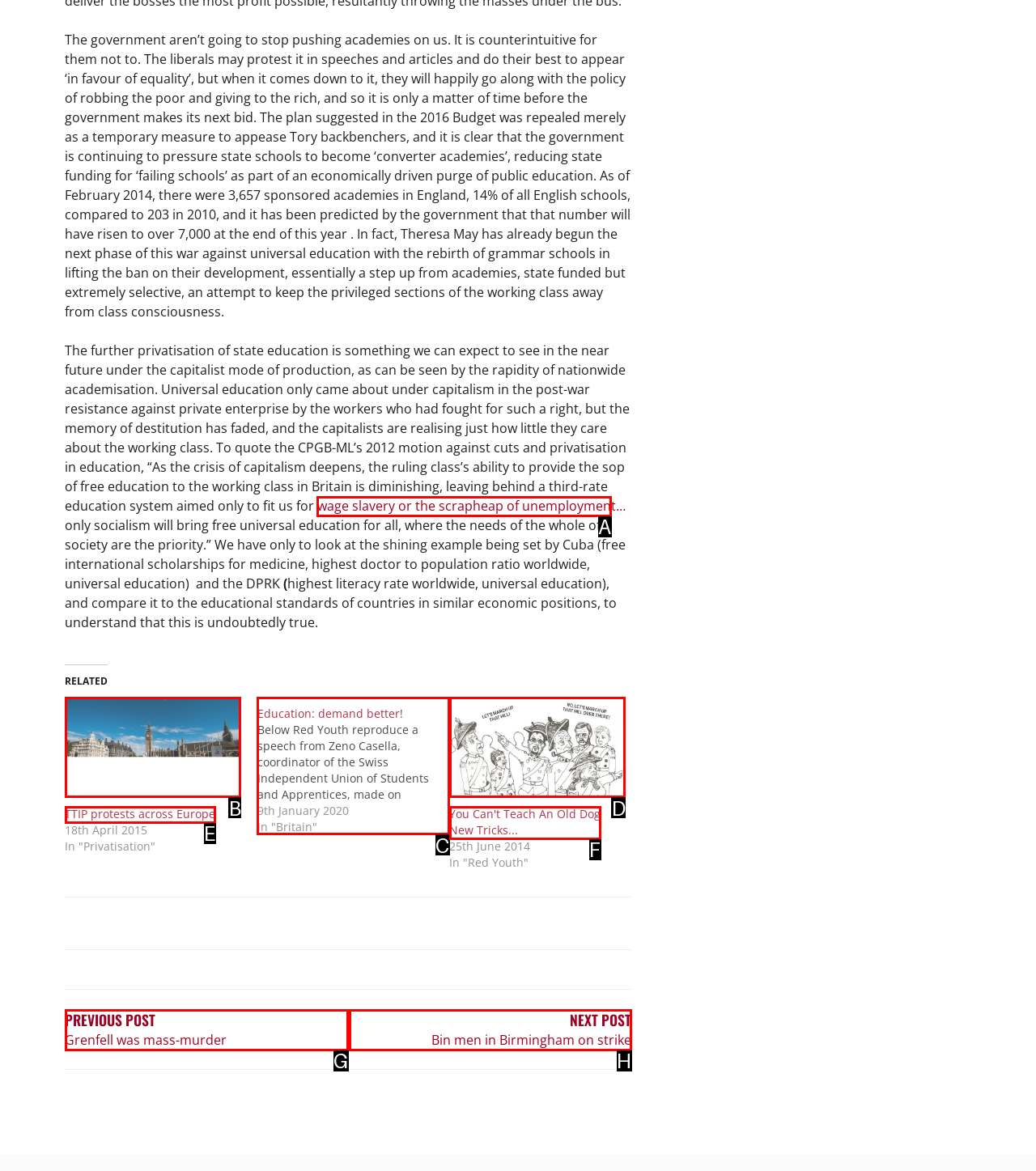Determine which UI element you should click to perform the task: Click the link 'wage slavery or the scrapheap of unemploymen'
Provide the letter of the correct option from the given choices directly.

A